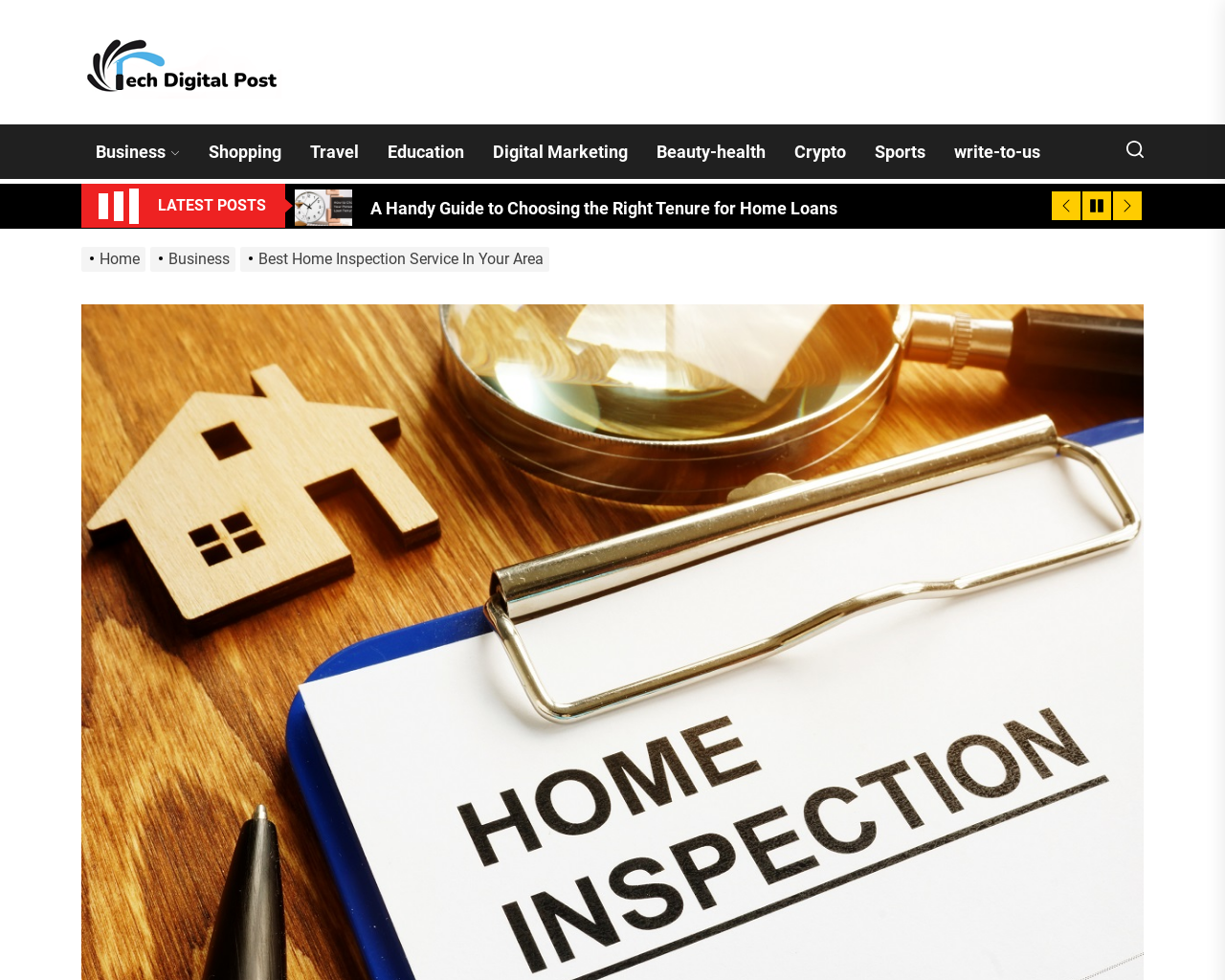Pinpoint the bounding box coordinates of the clickable element needed to complete the instruction: "Go to the 'Home' page". The coordinates should be provided as four float numbers between 0 and 1: [left, top, right, bottom].

[0.066, 0.255, 0.123, 0.273]